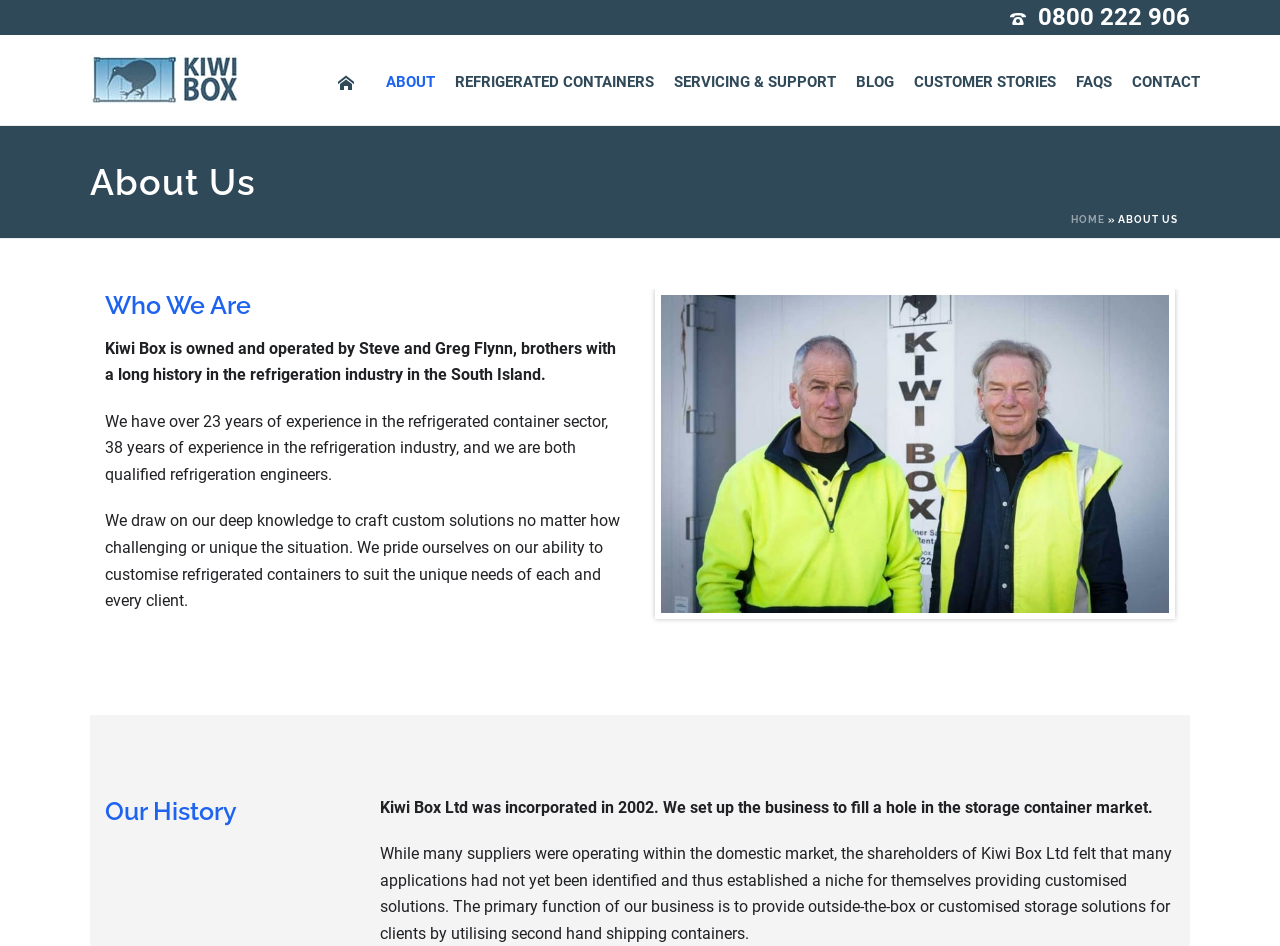Can you specify the bounding box coordinates of the area that needs to be clicked to fulfill the following instruction: "Go to ABOUT page"?

[0.294, 0.037, 0.348, 0.132]